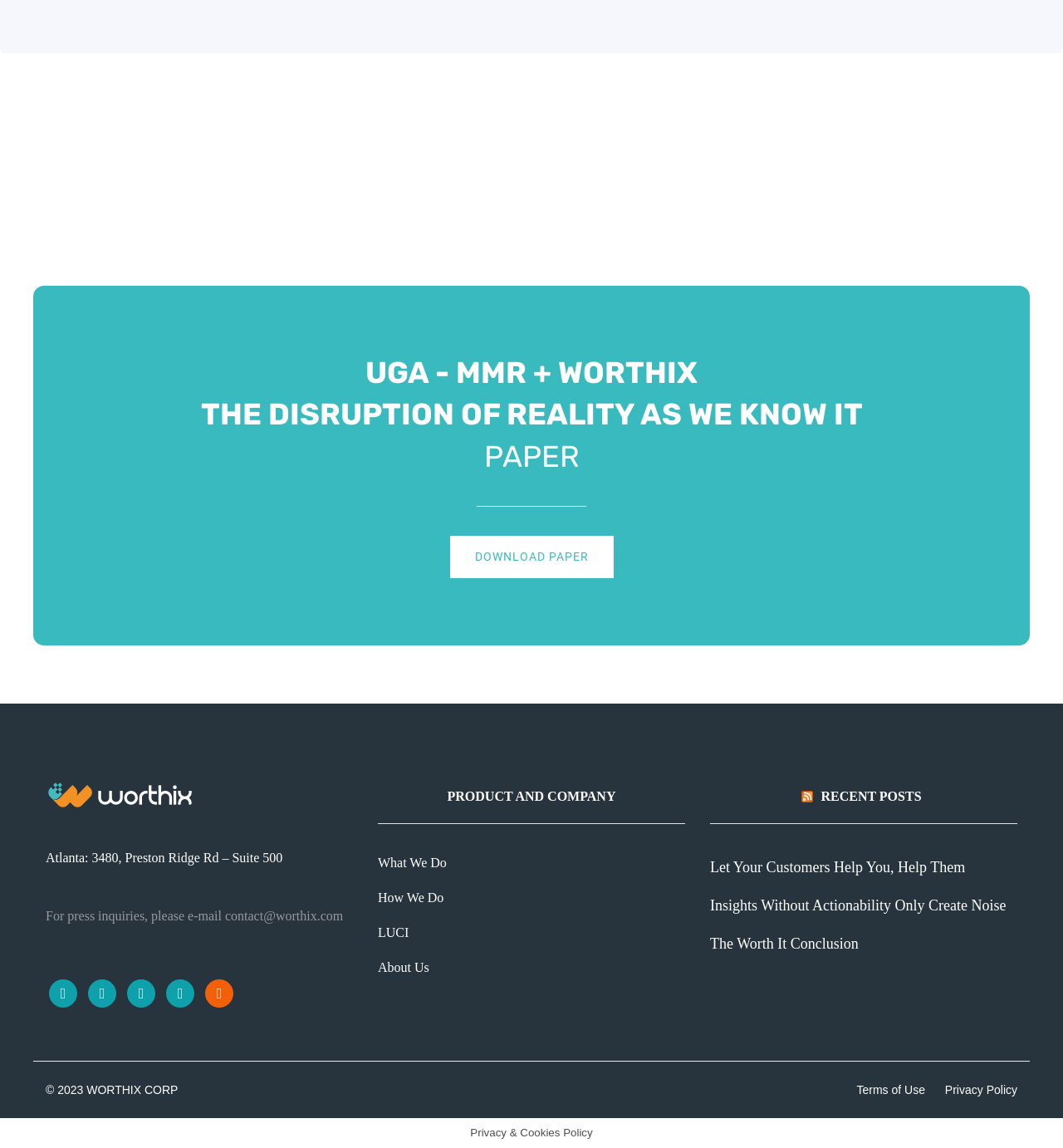Bounding box coordinates are specified in the format (top-left x, top-left y, bottom-right x, bottom-right y). All values are floating point numbers bounded between 0 and 1. Please provide the bounding box coordinate of the region this sentence describes: What We Do

[0.355, 0.745, 0.42, 0.758]